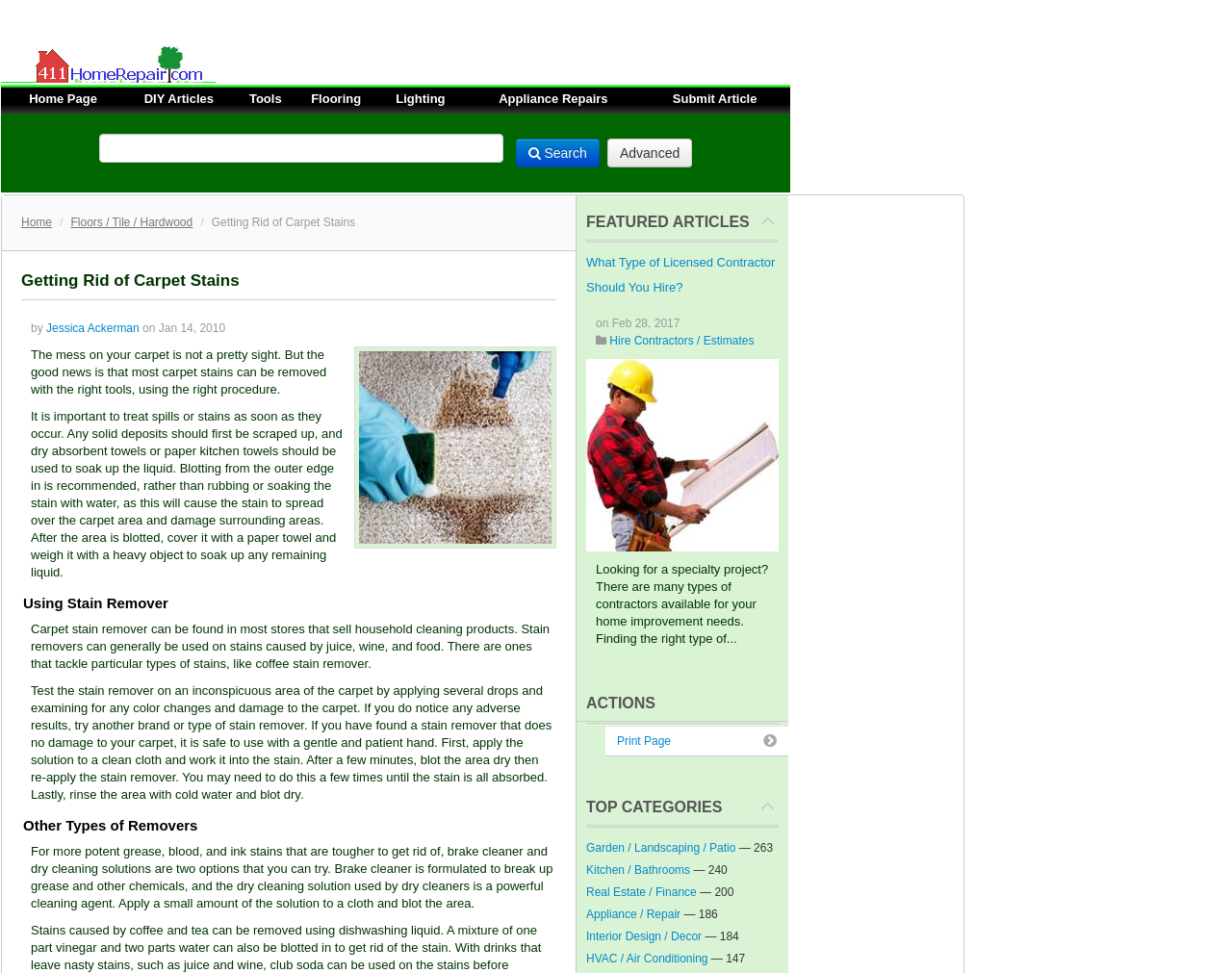Give a detailed overview of the webpage's appearance and contents.

This webpage is a comprehensive guide to removing carpet stains, with a focus on DIY home improvement. At the top of the page, there is a banner with an advertisement and a logo for "411homerepair.com". Below the banner, there is a navigation menu with links to various sections of the website, including "Home Page", "DIY Articles", "Tools", "Flooring", "Lighting", "Appliance Repairs", and "Submit Article".

The main content of the page is divided into several sections. The first section is an introduction to removing carpet stains, with a heading "Getting Rid of Carpet Stains" and a brief overview of the importance of treating spills and stains promptly. This section also includes a link to the author's profile, Jessica Ackerman.

The next section is a detailed guide on how to remove carpet stains, with headings "Using Stain Remover", "Other Types of Removers", and step-by-step instructions on how to use stain removers, brake cleaner, and dry cleaning solutions to remove different types of stains.

Below the guide, there are several featured articles and links to related topics, including "What Type of Licensed Contractor Should You Hire?" and "Hire Contractors / Estimates". There is also a section with links to top categories, including "Garden / Landscaping / Patio", "Kitchen / Bathrooms", "Real Estate / Finance", and others.

At the bottom of the page, there are links to print the page and to access other actions, as well as a section with top categories and their corresponding article counts.